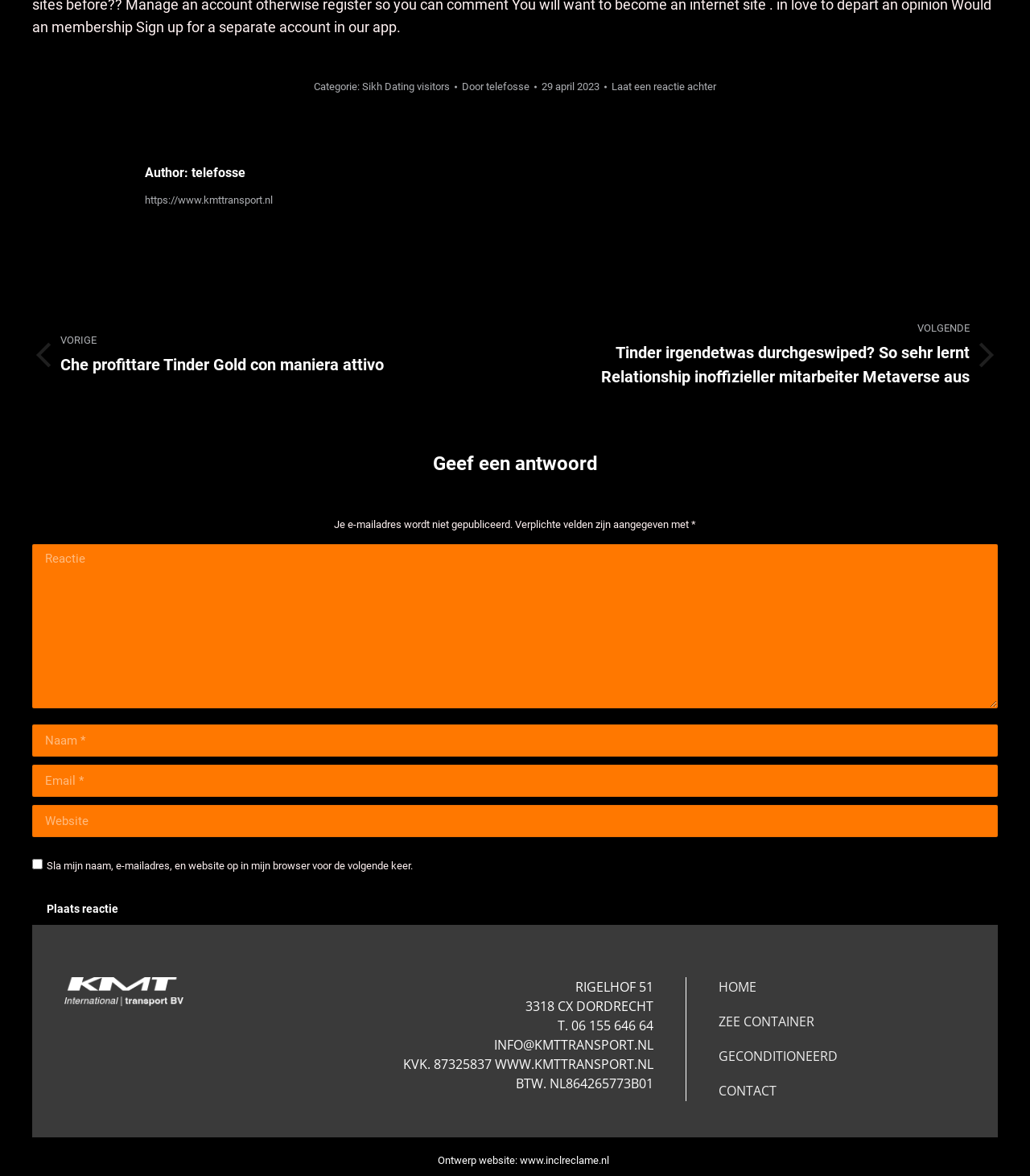Identify the bounding box coordinates for the element you need to click to achieve the following task: "Visit the 'HOME' page". Provide the bounding box coordinates as four float numbers between 0 and 1, in the form [left, top, right, bottom].

[0.698, 0.831, 0.735, 0.847]